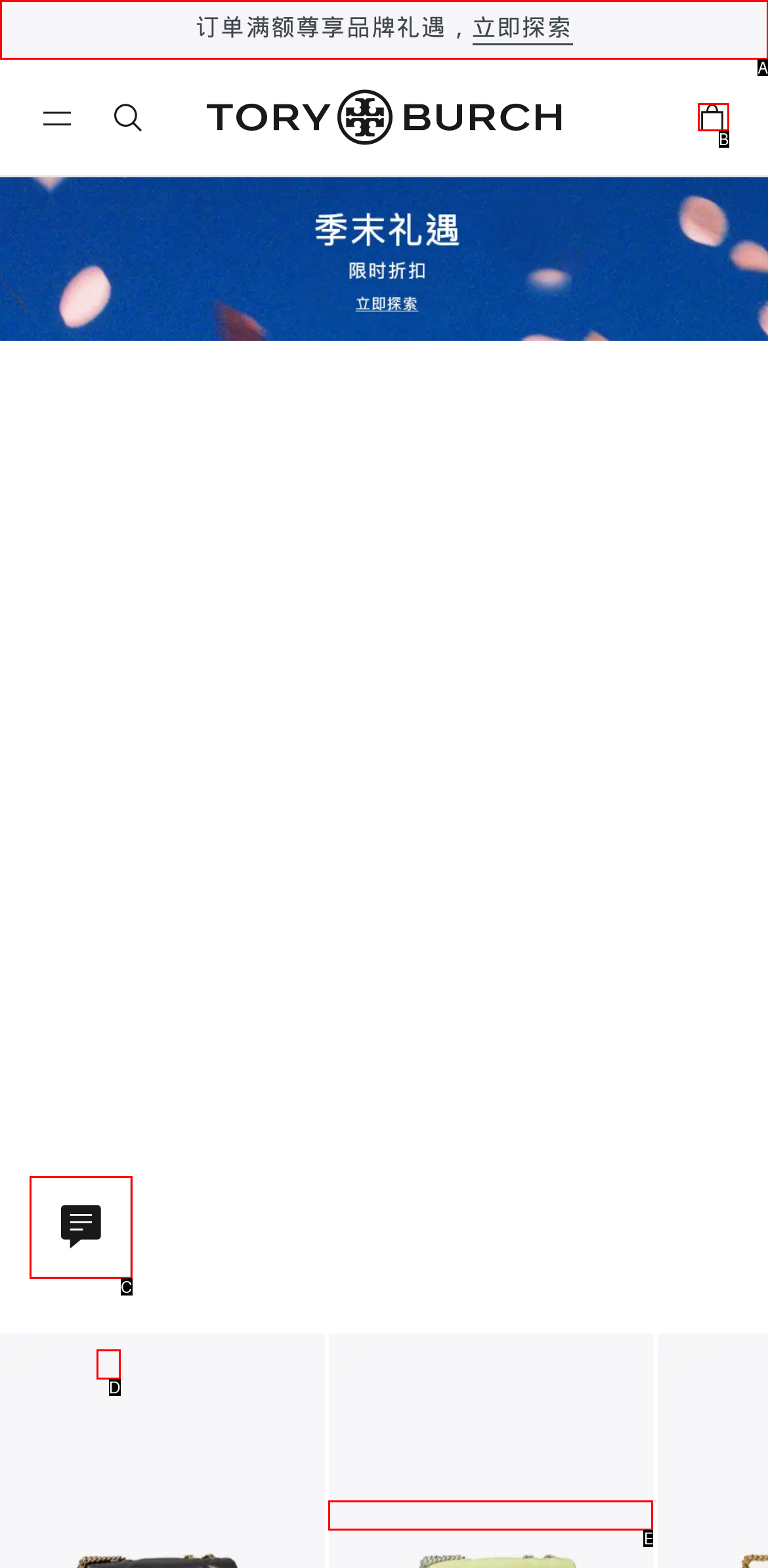Find the HTML element that corresponds to the description: Search. Indicate your selection by the letter of the appropriate option.

None